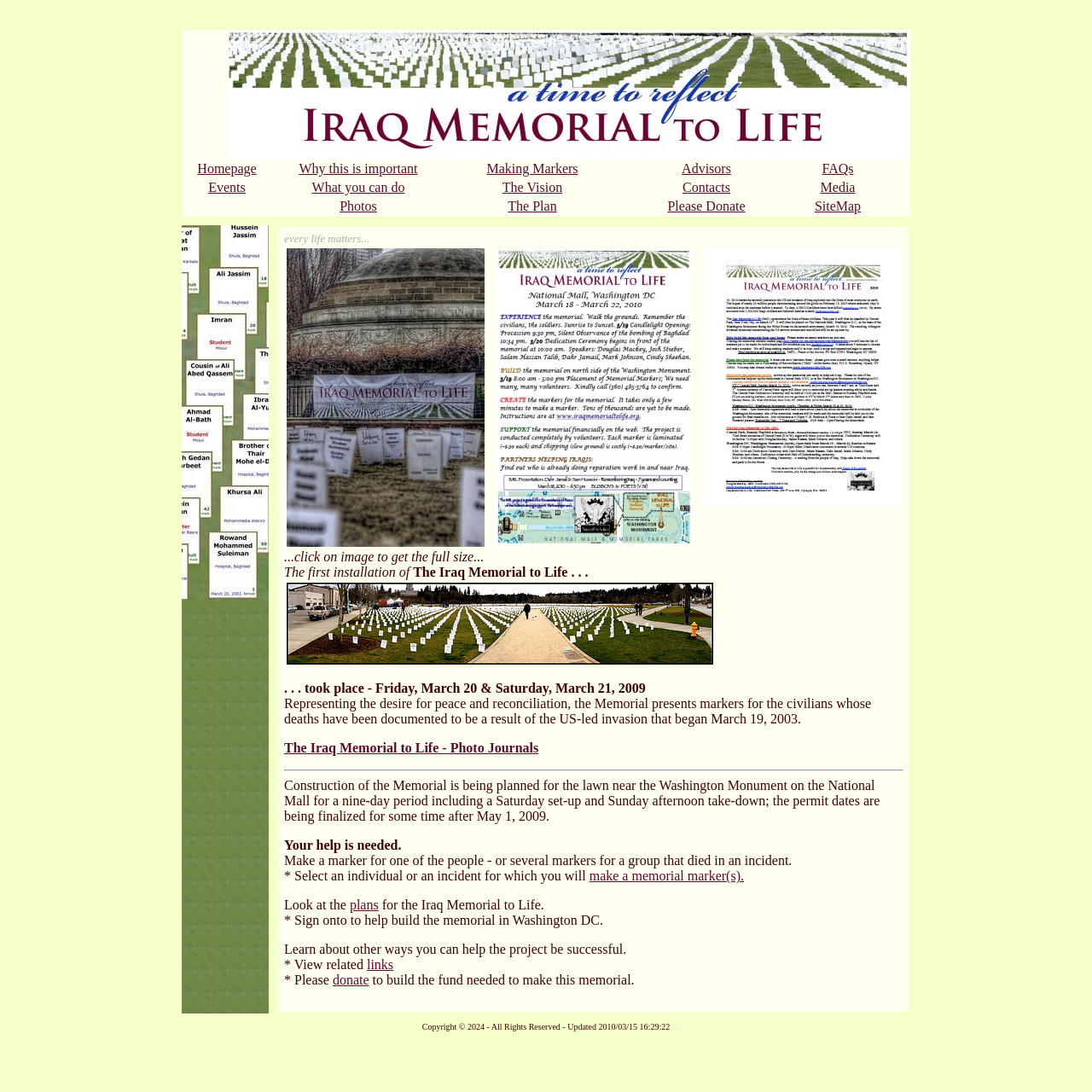Please examine the image and provide a detailed answer to the question: How can one help the Iraq Memorial to Life project?

One can help the Iraq Memorial to Life project by making a marker for one of the people or several markers for a group that died in an incident, or by signing up to help build the memorial in Washington DC, as mentioned in the text 'Make a marker for one of the people - or several markers for a group that died in an incident. * Select an individual or an incident for which you will make a memorial marker(s). * Sign onto to help build the memorial in Washington DC'.